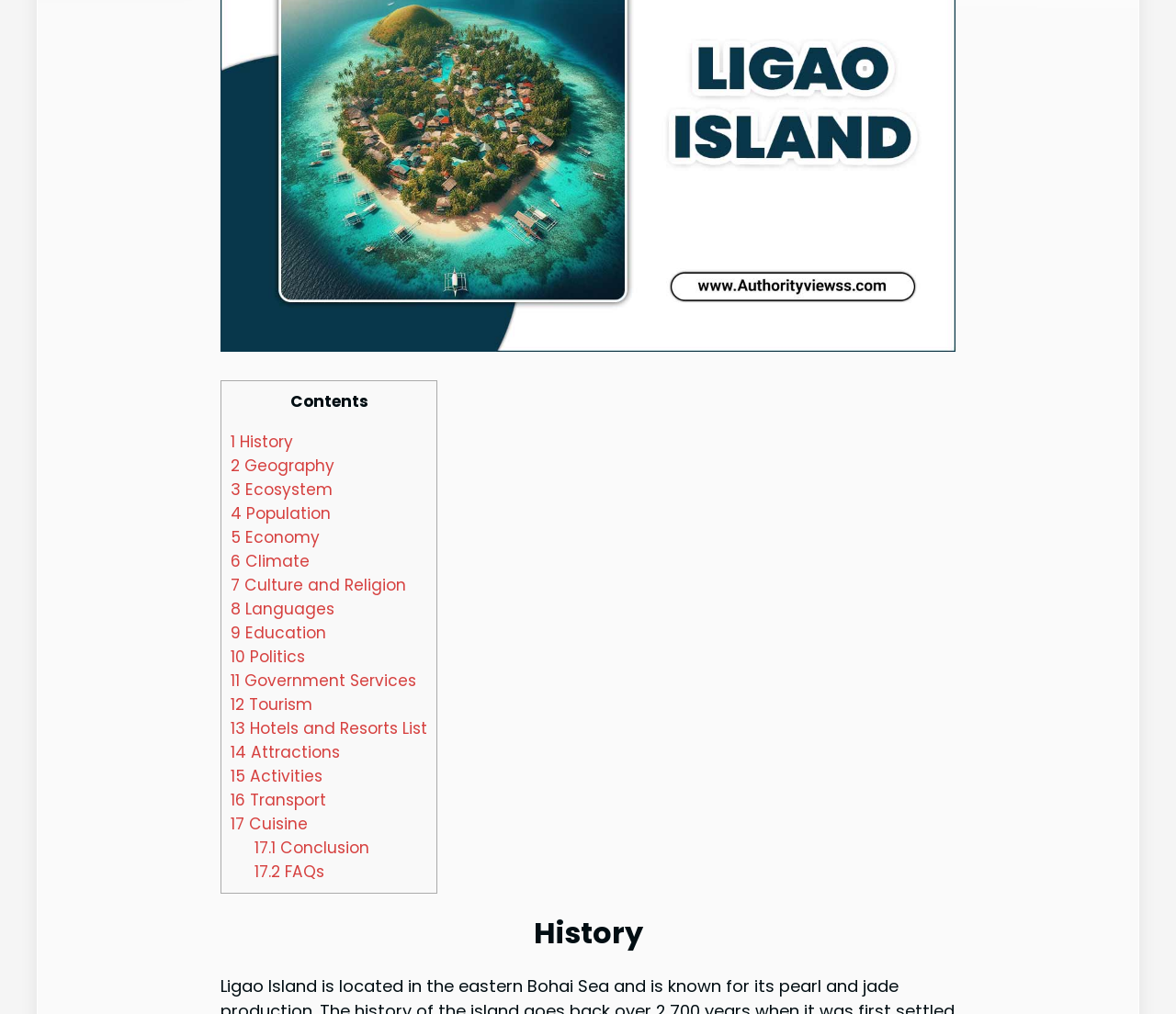Provide your answer in a single word or phrase: 
What is the last link under the Contents section?

Cuisine